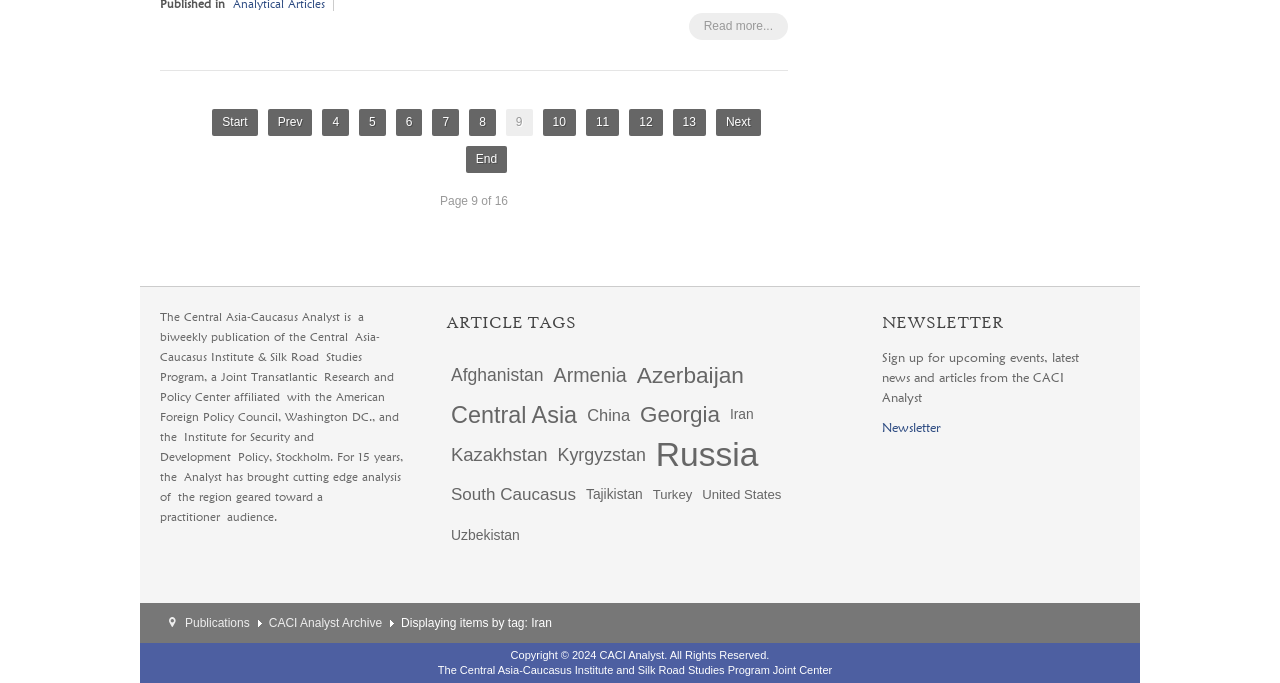Pinpoint the bounding box coordinates of the area that must be clicked to complete this instruction: "Go to page 10".

[0.424, 0.16, 0.45, 0.199]